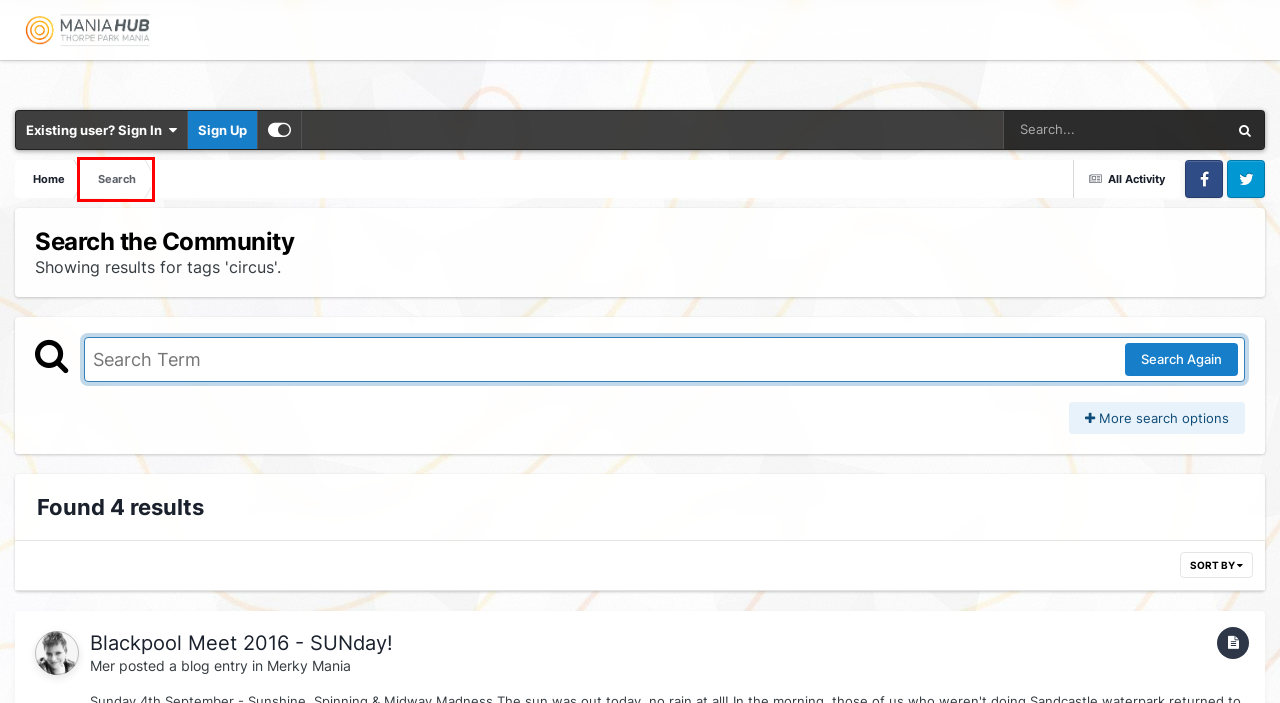You have a screenshot of a webpage with a red bounding box around a UI element. Determine which webpage description best matches the new webpage that results from clicking the element in the bounding box. Here are the candidates:
A. Mer - Thorpe Park Mania Forums
B. Blogs - Thorpe Park Mania Forums
C. Our Picks - Thorpe Park Mania Forums
D. Blackpool Meet 2016 - SUNday! - Merky Mania - Thorpe Park Mania Forums
E. Leaderboard - Thorpe Park Mania Forums
F. Thorpe Park Mania
G. Sign In - Thorpe Park Mania Forums
H. Advanced Search - Thorpe Park Mania Forums

H